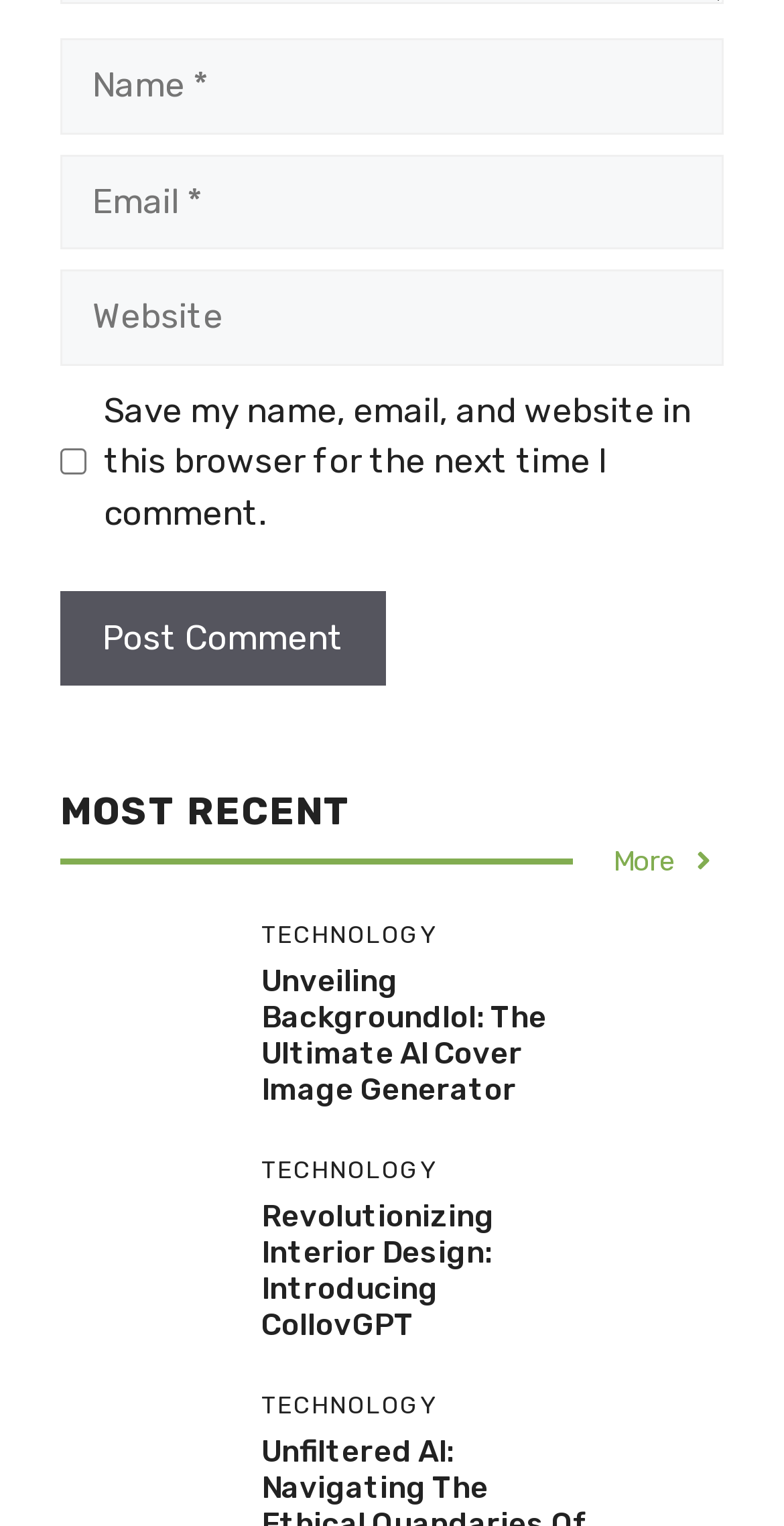Locate the bounding box coordinates of the item that should be clicked to fulfill the instruction: "Check the 'Save my name, email, and website in this browser for the next time I comment' checkbox".

[0.077, 0.294, 0.11, 0.311]